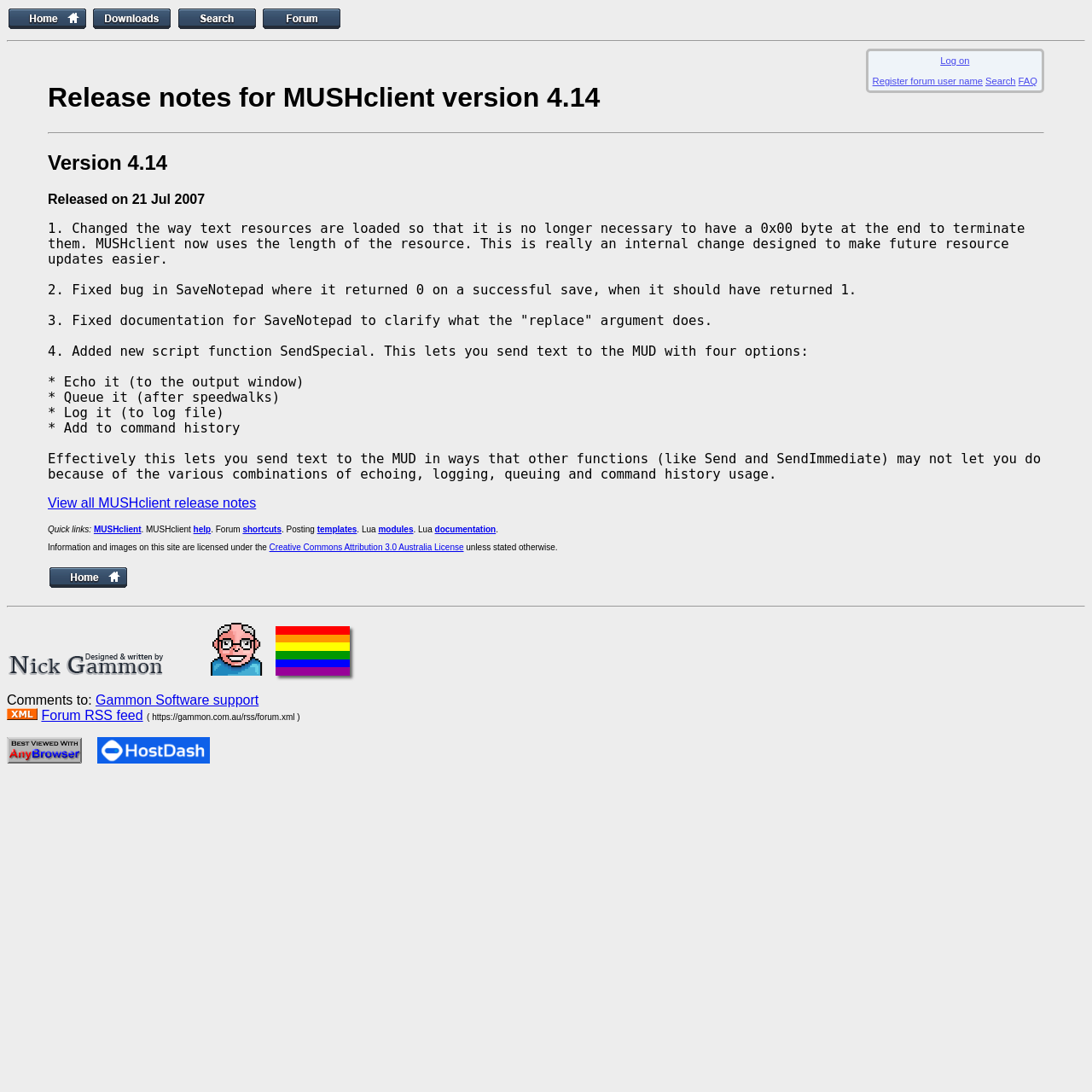Locate the bounding box coordinates of the element to click to perform the following action: 'View all MUSHclient release notes'. The coordinates should be given as four float values between 0 and 1, in the form of [left, top, right, bottom].

[0.044, 0.454, 0.235, 0.467]